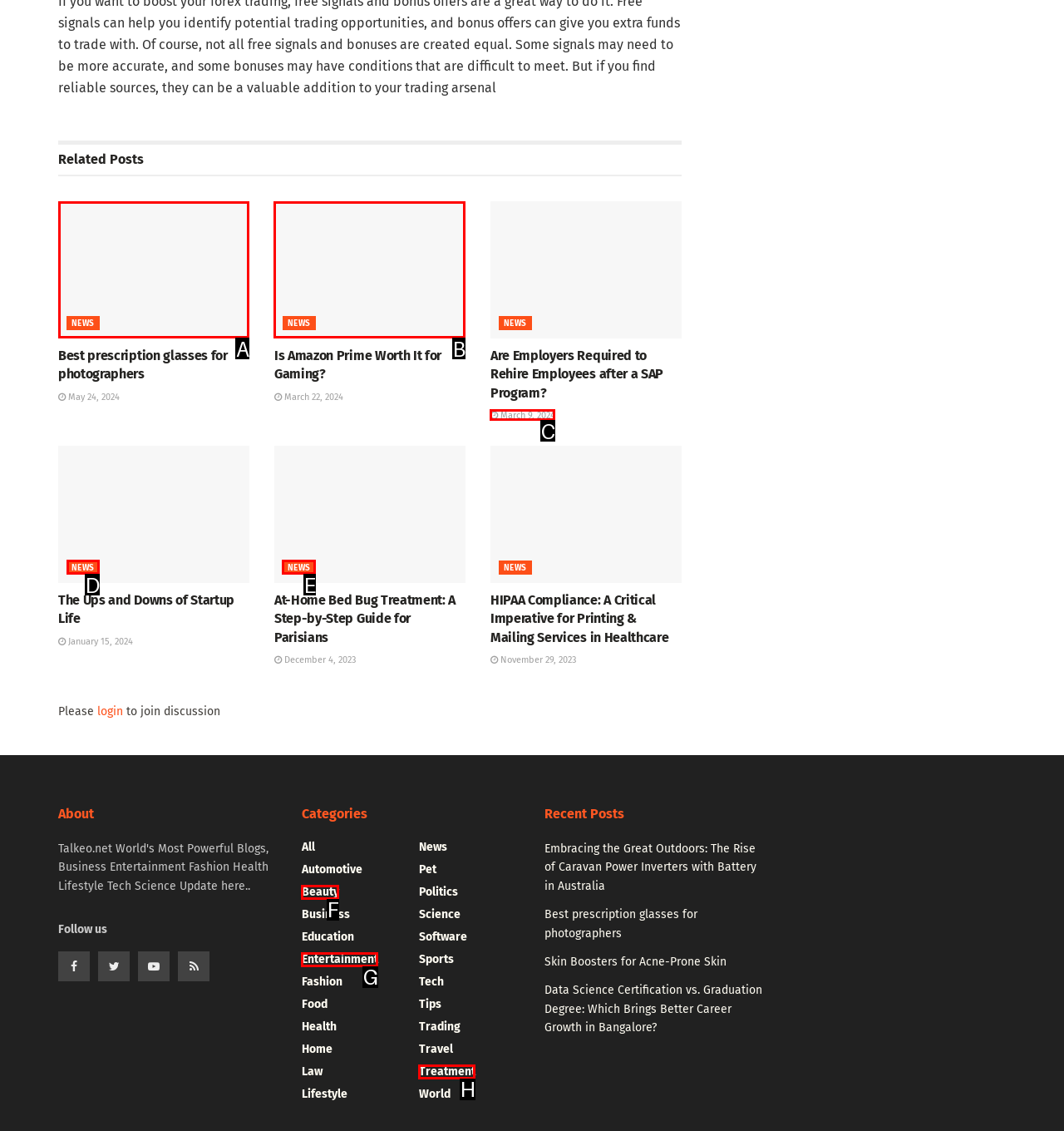Tell me which one HTML element I should click to complete the following task: Click on the 'Best prescription glasses for photographers' link Answer with the option's letter from the given choices directly.

A